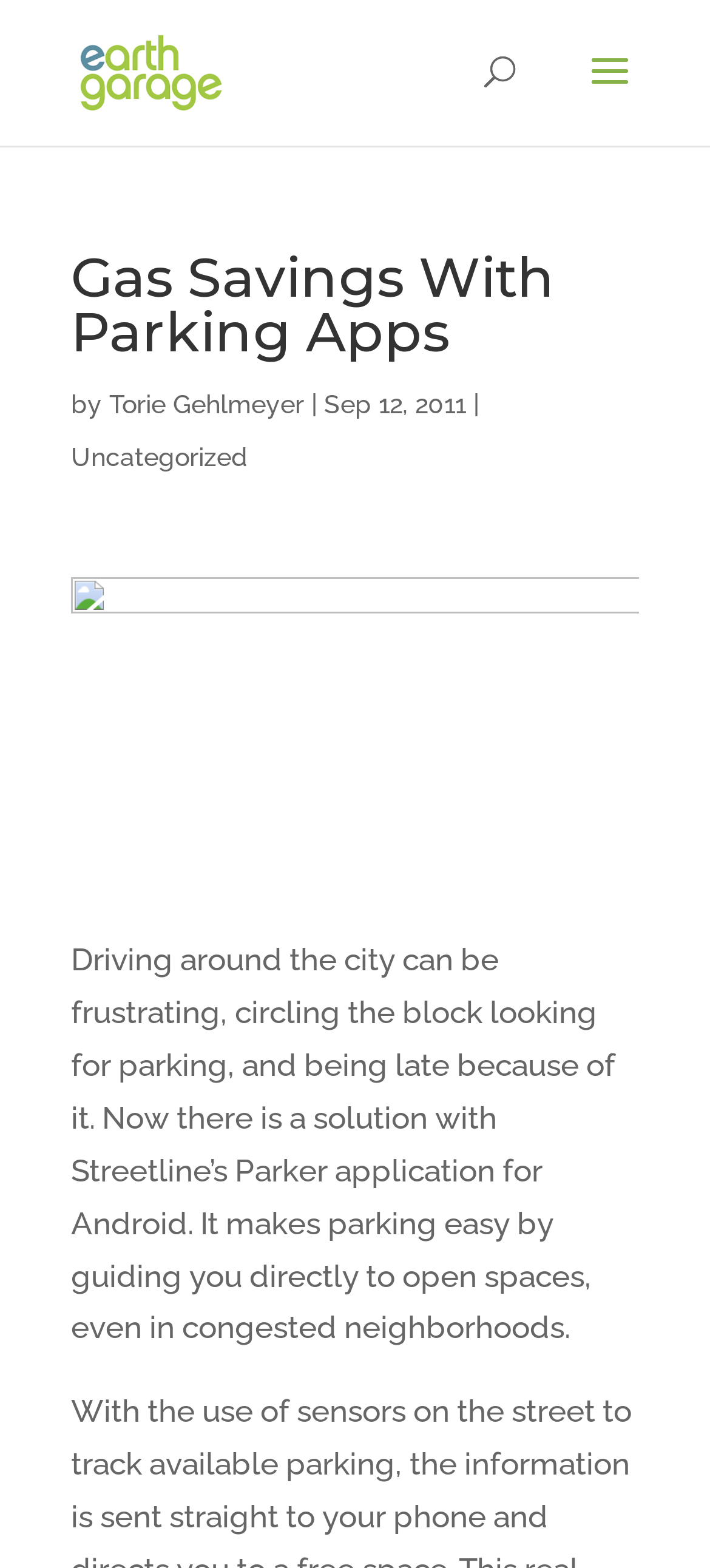When was the article published?
From the screenshot, provide a brief answer in one word or phrase.

Sep 12, 2011